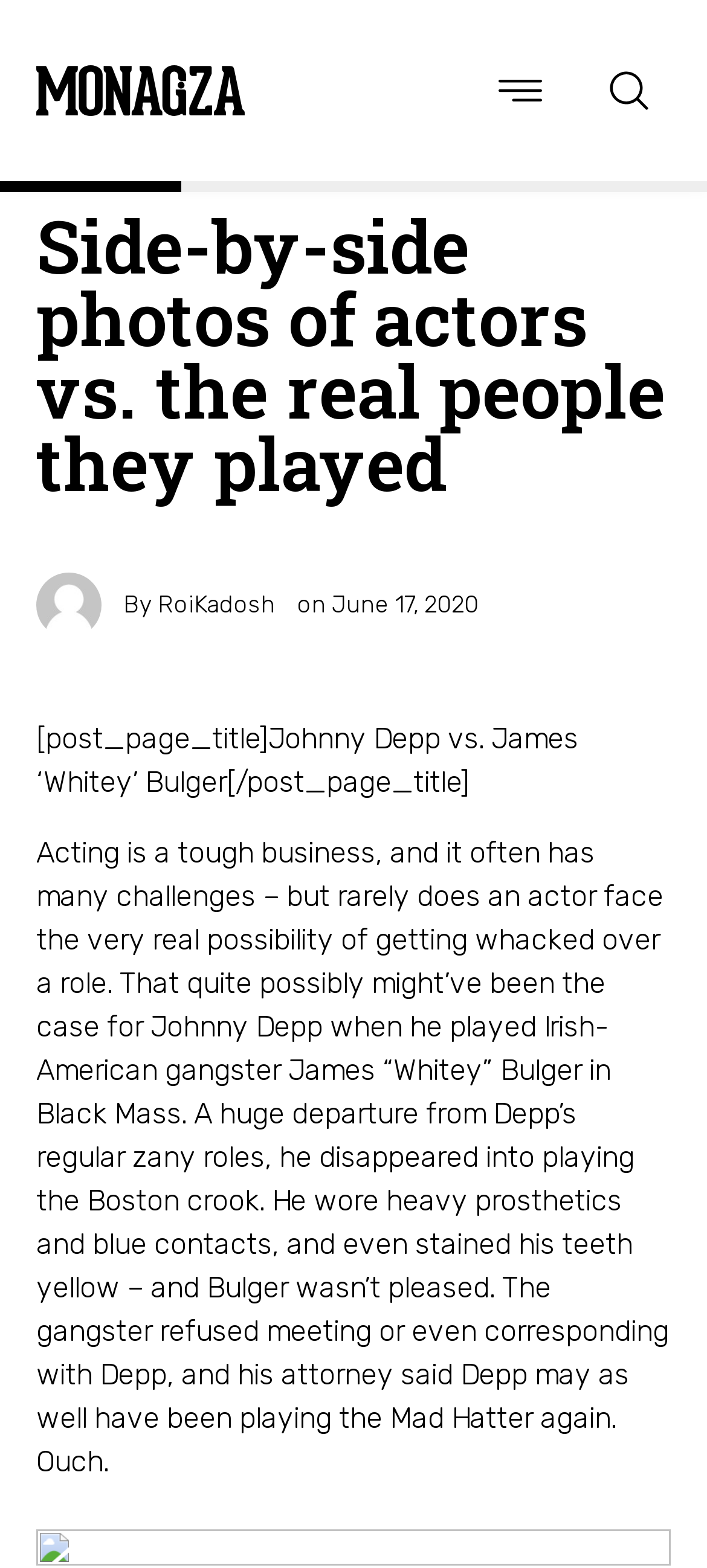Answer the question in one word or a short phrase:
When was the article published?

June 17, 2020